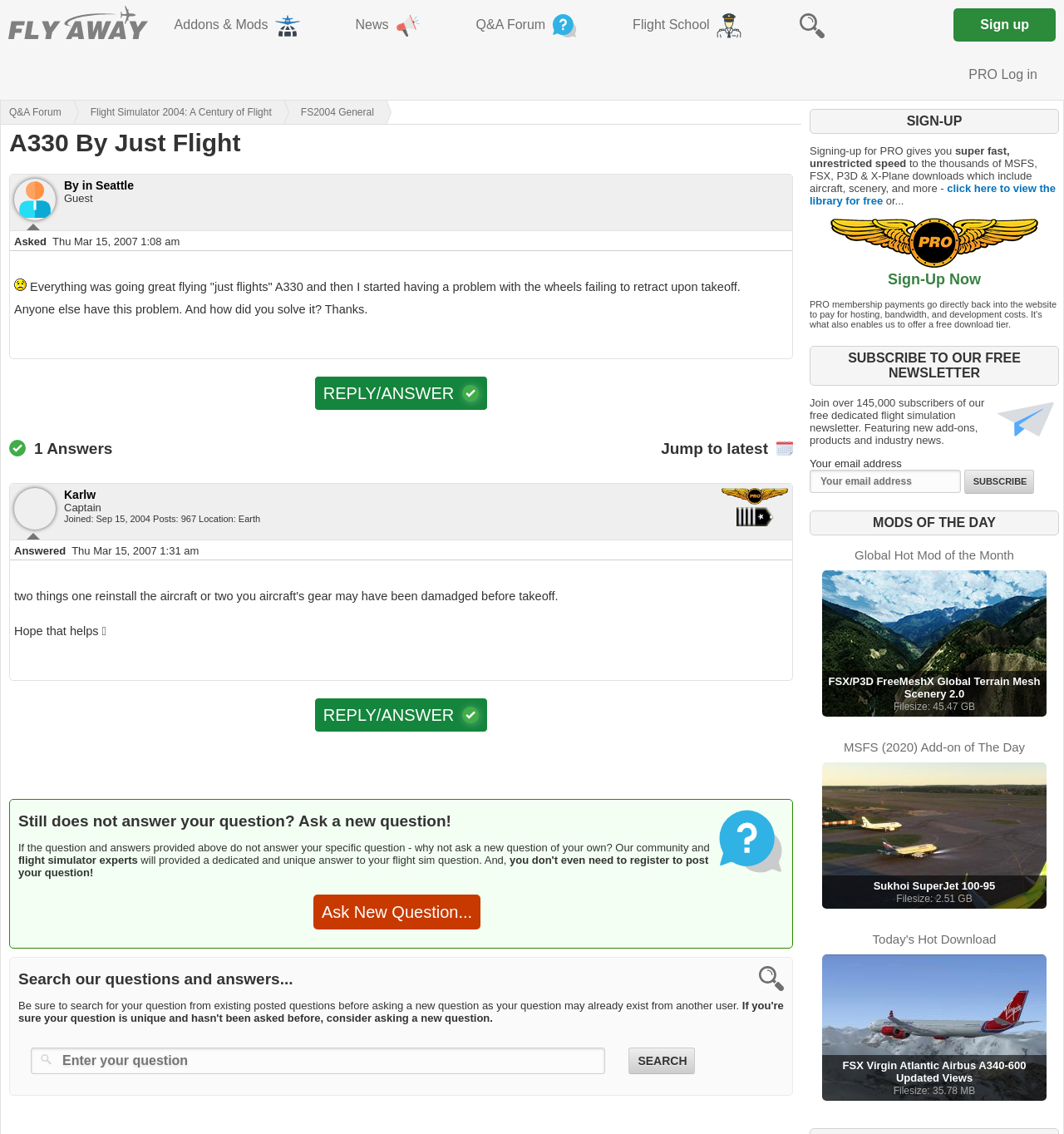Pinpoint the bounding box coordinates of the clickable area needed to execute the instruction: "Reply to the question". The coordinates should be specified as four float numbers between 0 and 1, i.e., [left, top, right, bottom].

[0.295, 0.331, 0.459, 0.362]